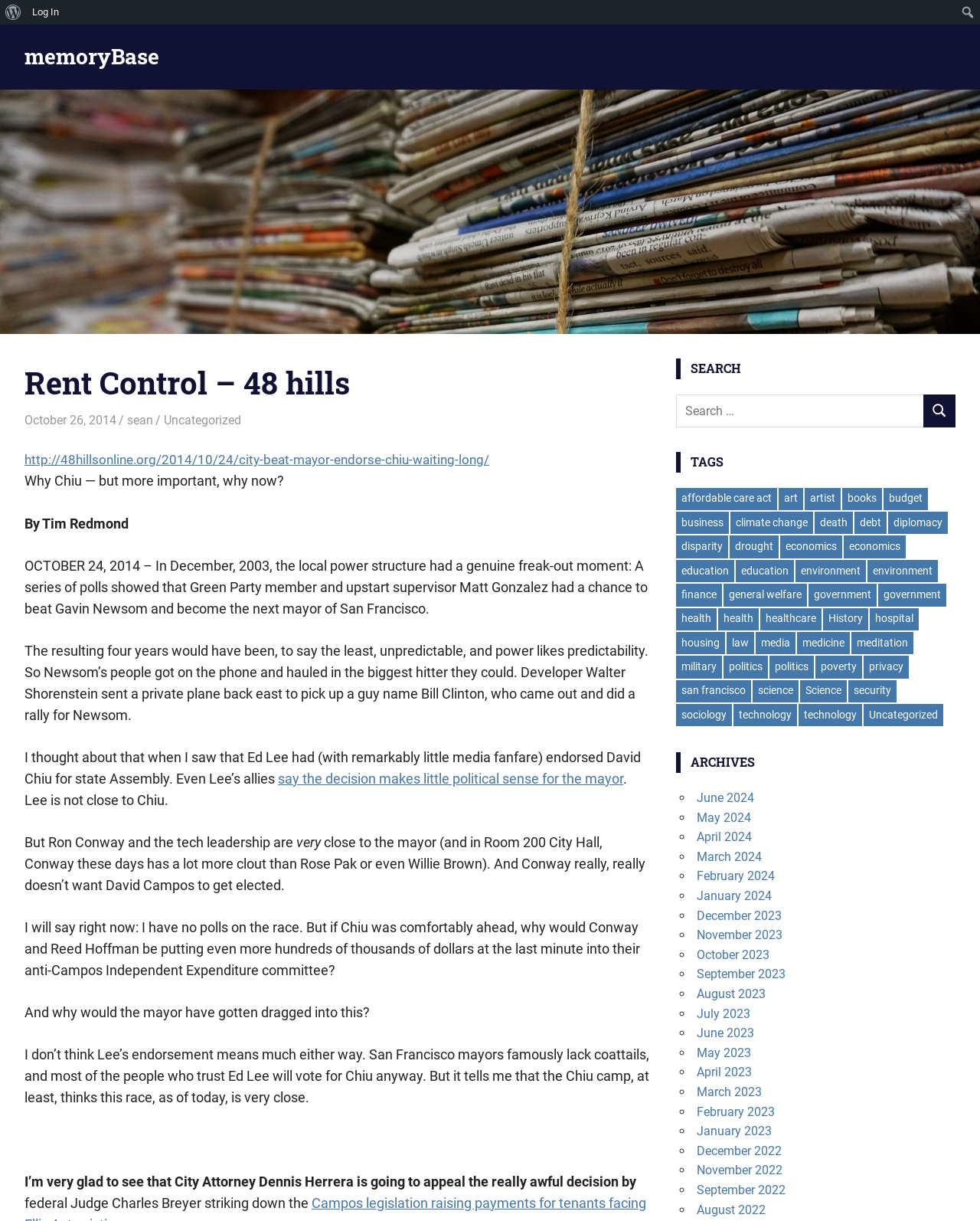For the following element description, predict the bounding box coordinates in the format (top-left x, top-left y, bottom-right x, bottom-right y). All values should be floating point numbers between 0 and 1. Description: May 2024

[0.711, 0.664, 0.766, 0.675]